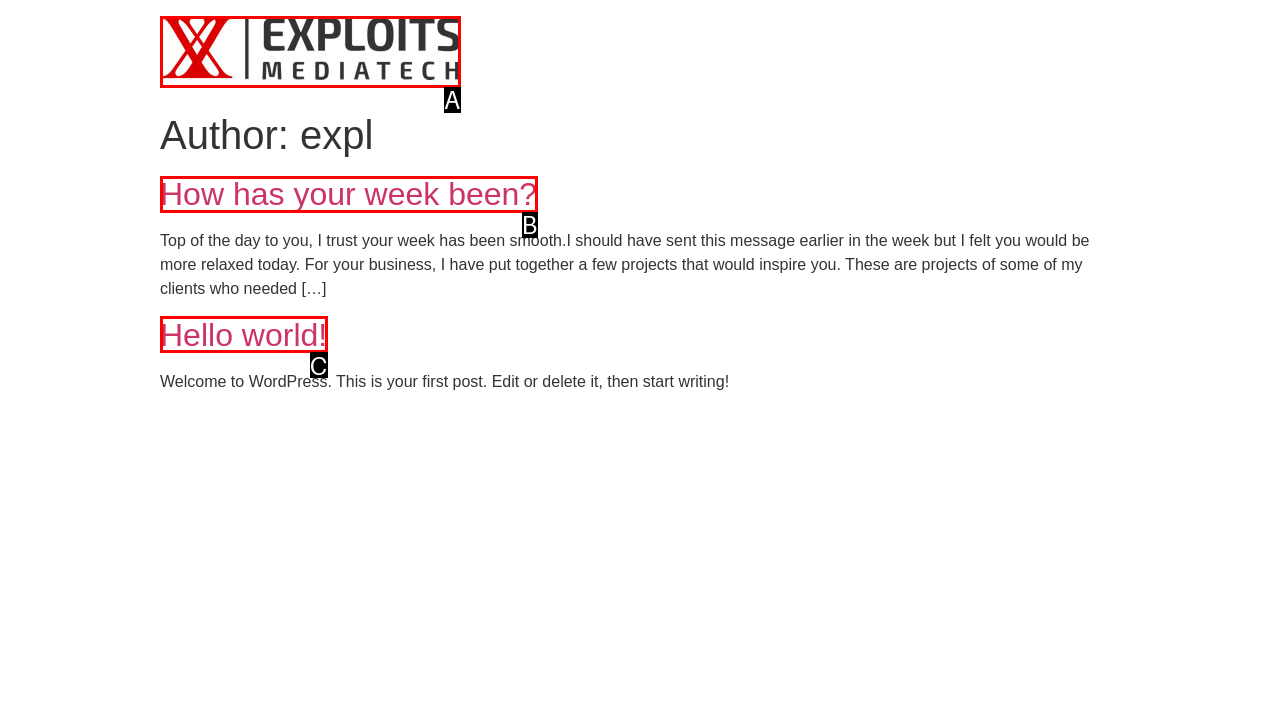Which HTML element among the options matches this description: Hello world!? Answer with the letter representing your choice.

C